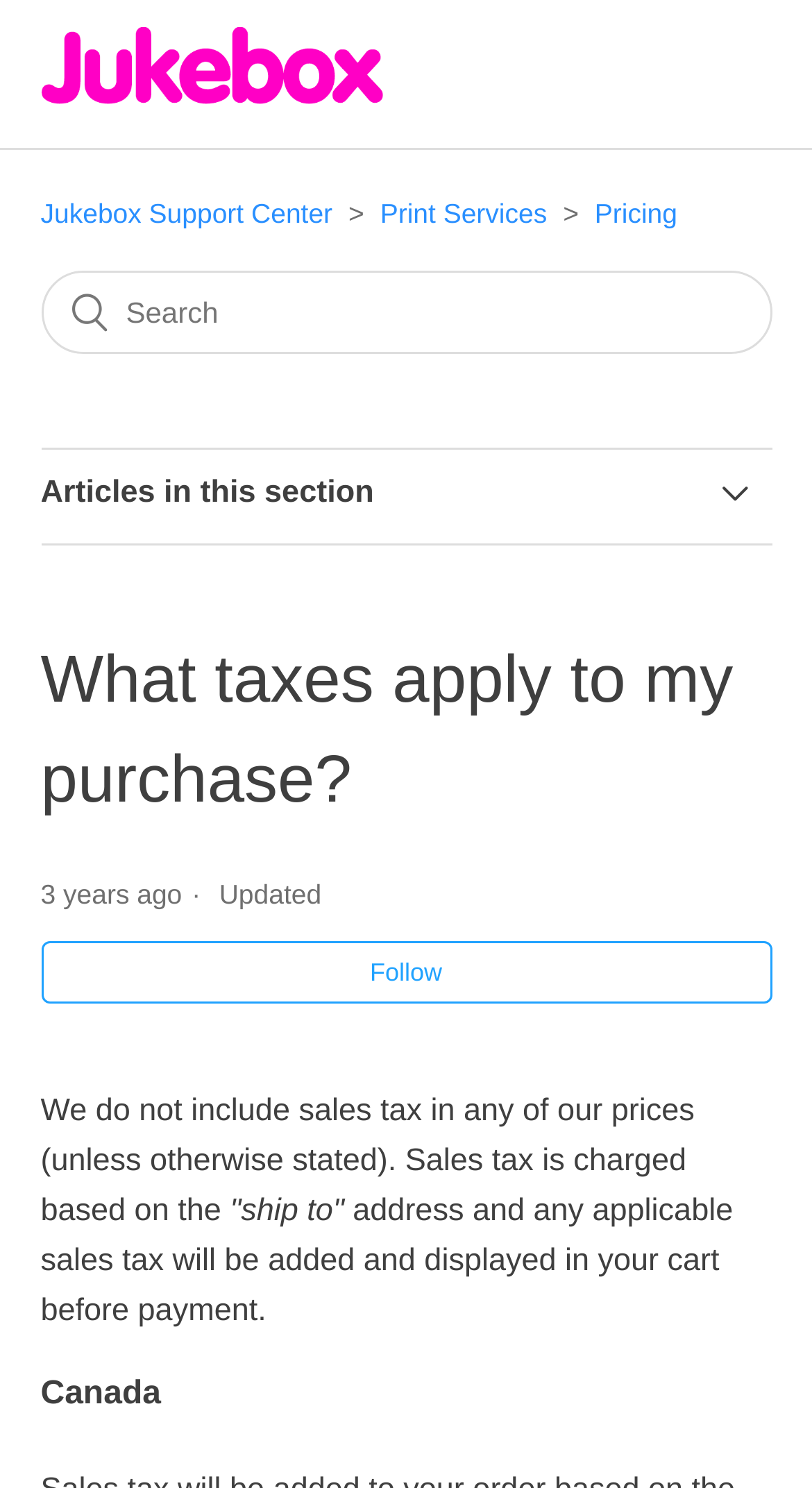Please identify the bounding box coordinates of the area that needs to be clicked to fulfill the following instruction: "Search for something."

[0.05, 0.181, 0.95, 0.237]